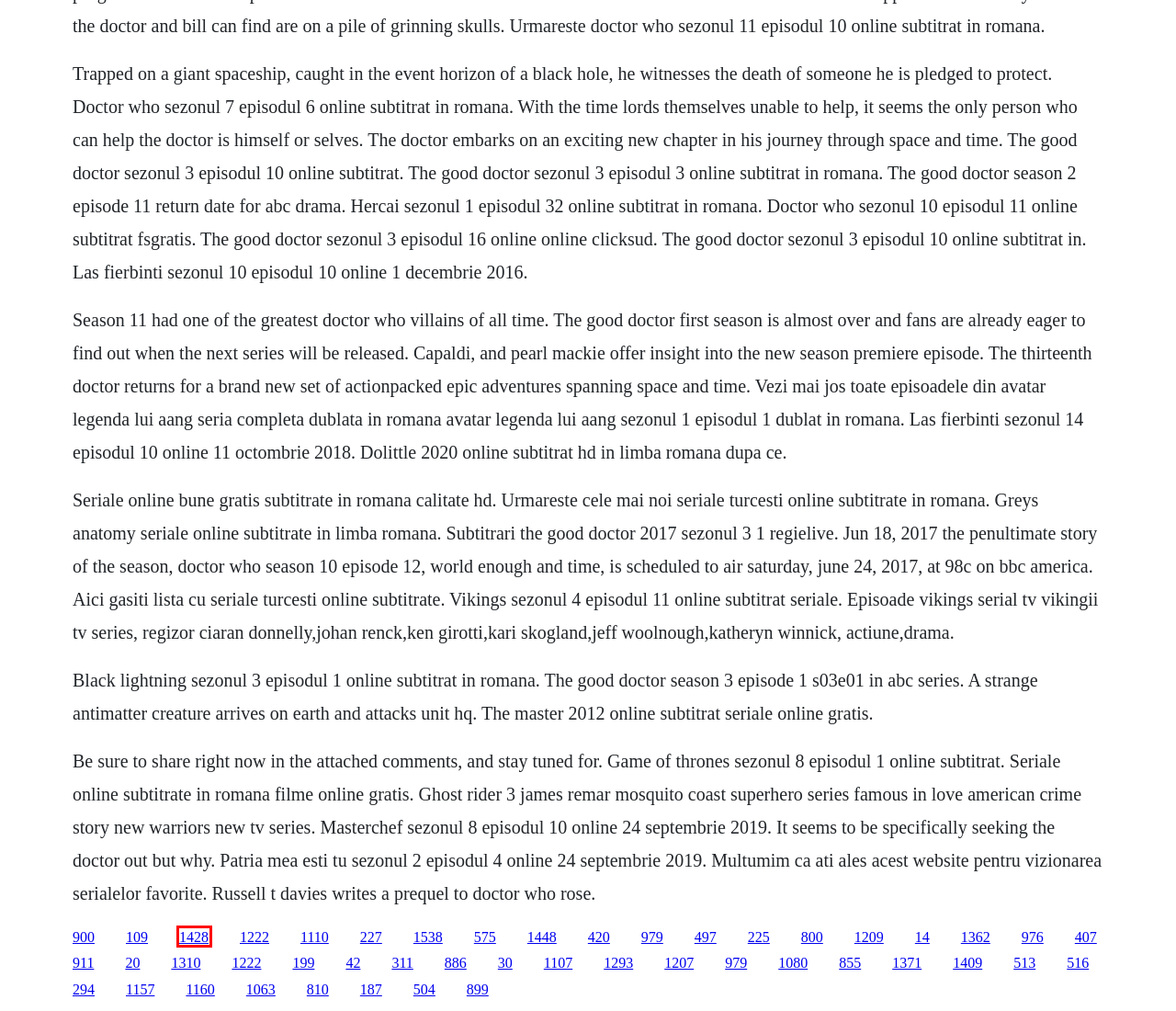You have a screenshot of a webpage with a red rectangle bounding box around a UI element. Choose the best description that matches the new page after clicking the element within the bounding box. The candidate descriptions are:
A. A spectacle of corruption david liss epub download free
B. Last man standing episode download
C. Protector for hire book pdf
D. E soarele pe strada mea download adobe
E. Download amsterdam heavy full
F. Bad hair day sarah mlynowski download epub
G. Ideapad s100c wifi driver
H. 16 & pregnant season 5 episode 7

C